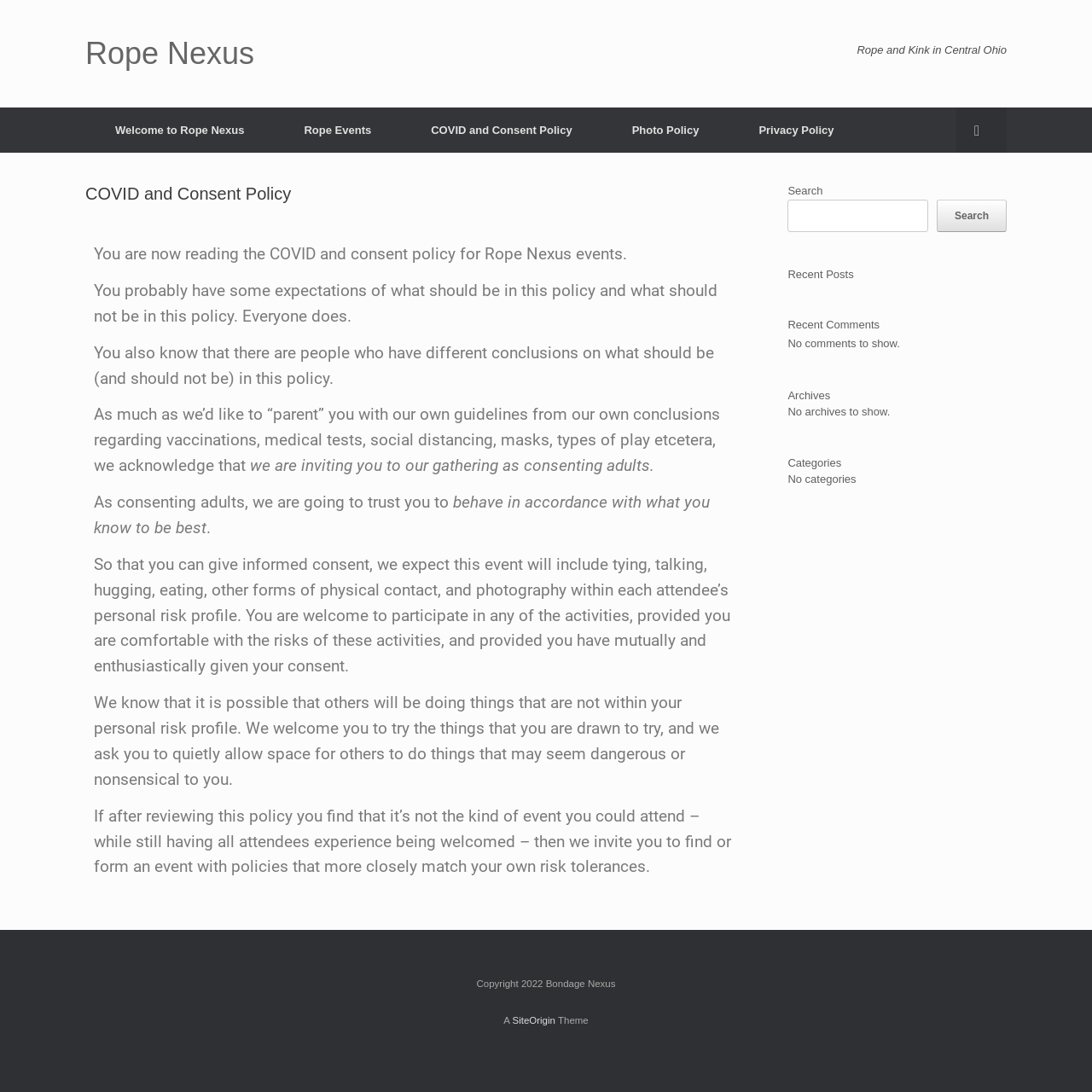Generate a thorough caption that explains the contents of the webpage.

The webpage is about the COVID and Consent Policy of Rope Nexus, a community for rope and kink enthusiasts in Central Ohio. At the top, there is a navigation menu with links to "Welcome to Rope Nexus", "Rope Events", "COVID and Consent Policy", "Photo Policy", and "Privacy Policy". Next to the navigation menu, there is a search button.

Below the navigation menu, there is a main content area with an article about the COVID and Consent Policy. The article starts with a heading "COVID and Consent Policy" and is followed by several paragraphs of text. The text explains that the policy is not meant to "parent" attendees with guidelines, but rather to trust them as consenting adults to make their own decisions about their behavior and risk profiles. The policy also outlines the types of activities that may occur at events, such as tying, talking, hugging, eating, and photography, and emphasizes the importance of informed consent and mutual respect.

To the right of the main content area, there is a complementary section with a search box, a "Recent Posts" heading, a "Recent Comments" heading, an "Archives" heading, and a "Categories" heading. However, there are no posts, comments, archives, or categories to display.

At the bottom of the page, there is a footer section with copyright information and a link to the website's theme, SiteOrigin.